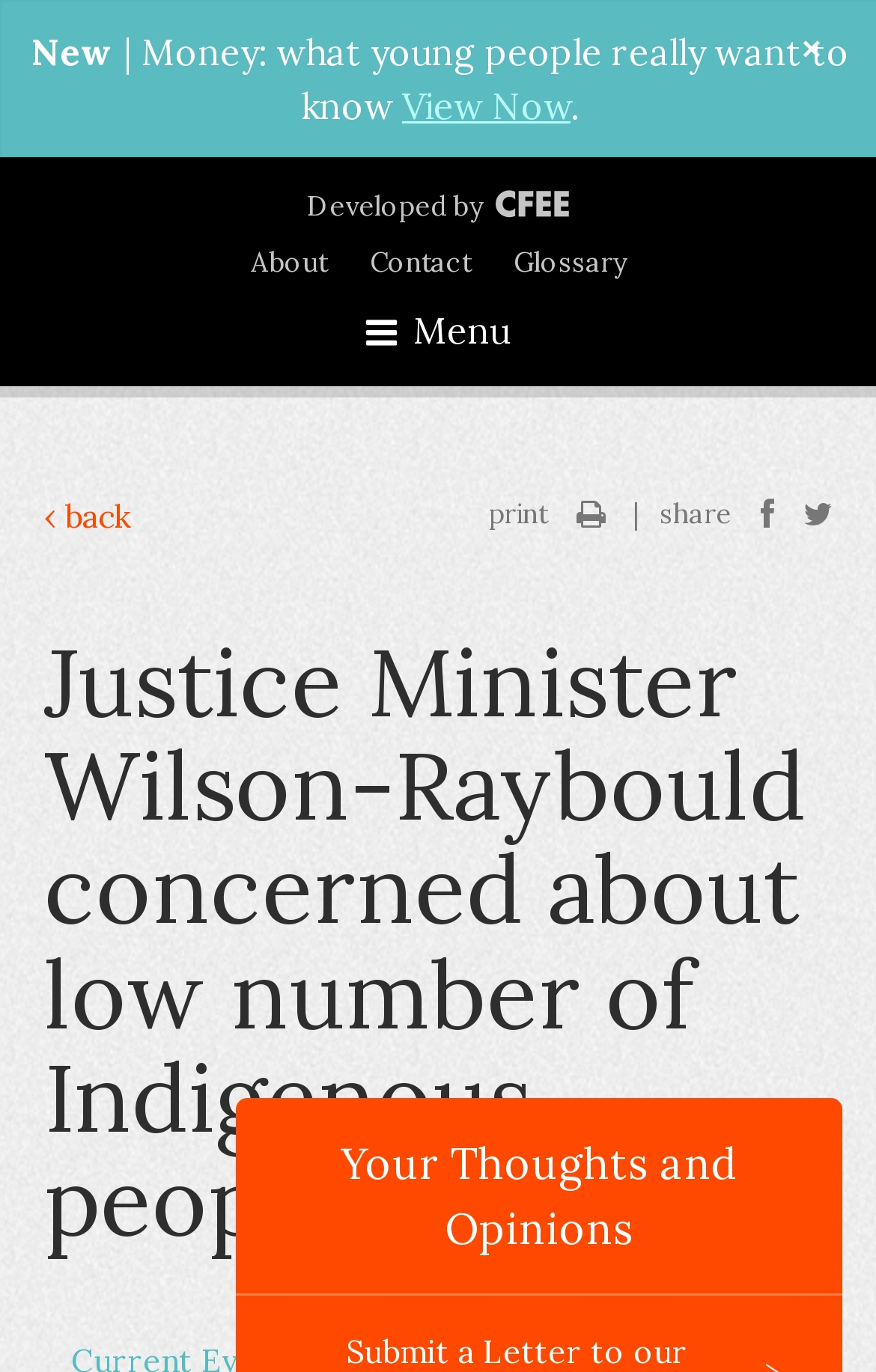How many sharing options are available? Look at the image and give a one-word or short phrase answer.

3